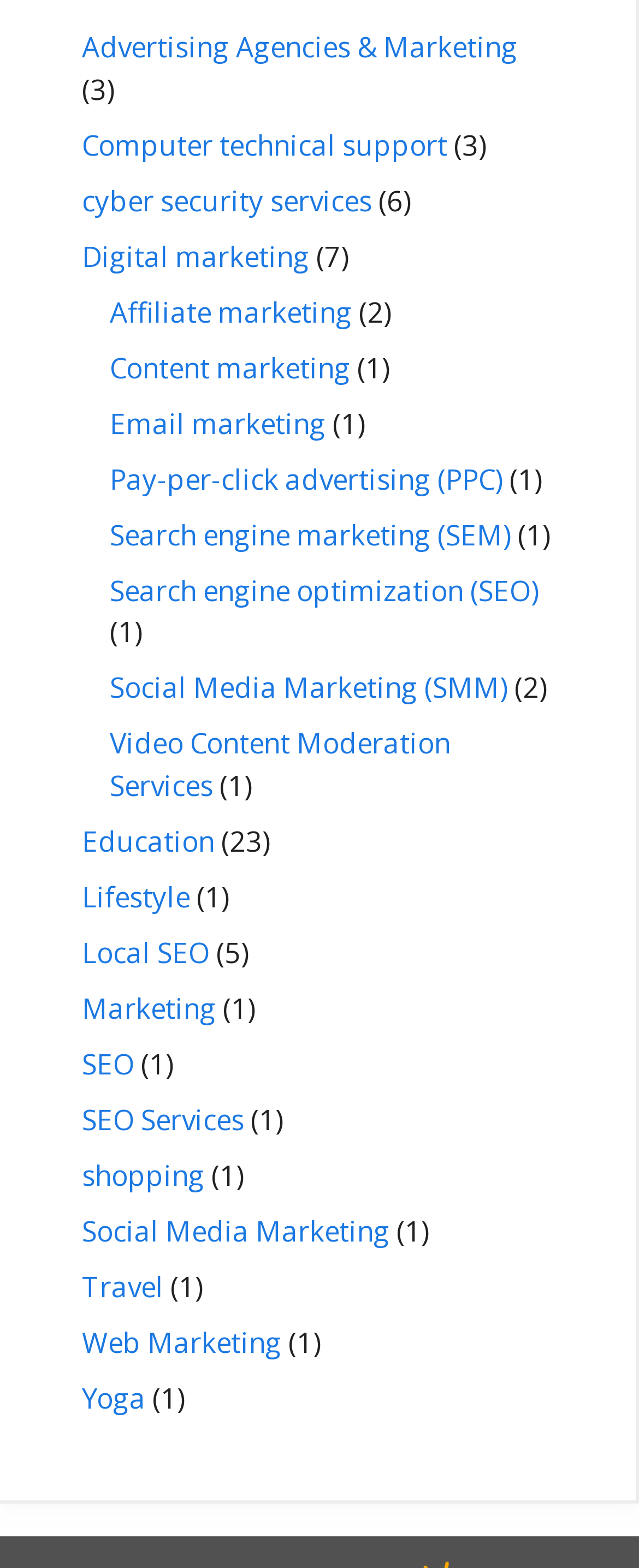Pinpoint the bounding box coordinates of the clickable area necessary to execute the following instruction: "Share the article on Twitter". The coordinates should be given as four float numbers between 0 and 1, namely [left, top, right, bottom].

None